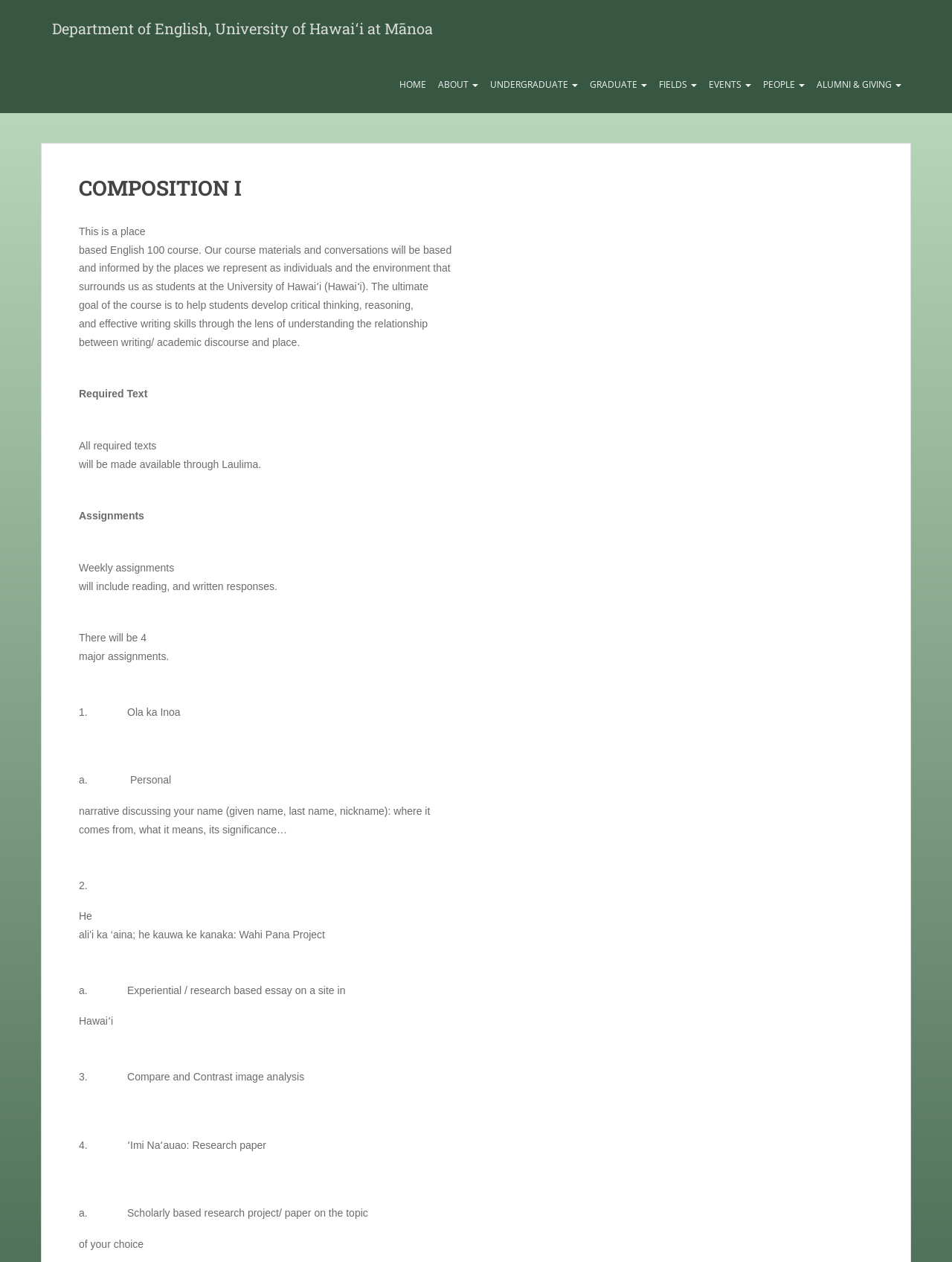What is the name of the course described on this webpage?
Refer to the image and provide a detailed answer to the question.

The webpage has a heading 'COMPOSITION I' which suggests that the course being described is COMPOSITION I. This is further supported by the text 'This is a place-based English 100 course.' which implies that the course is an English course.